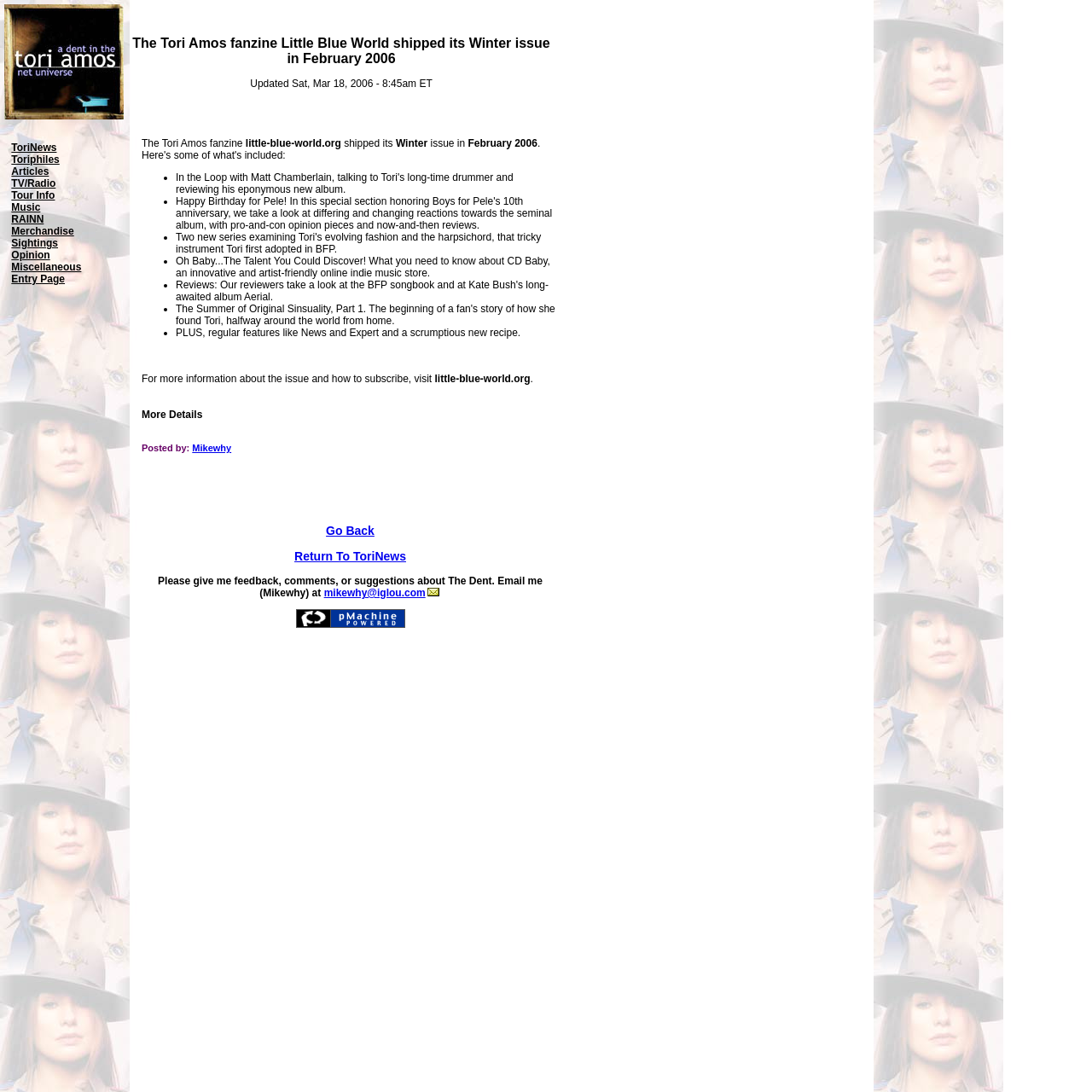Bounding box coordinates must be specified in the format (top-left x, top-left y, bottom-right x, bottom-right y). All values should be floating point numbers between 0 and 1. What are the bounding box coordinates of the UI element described as: Additional information

None